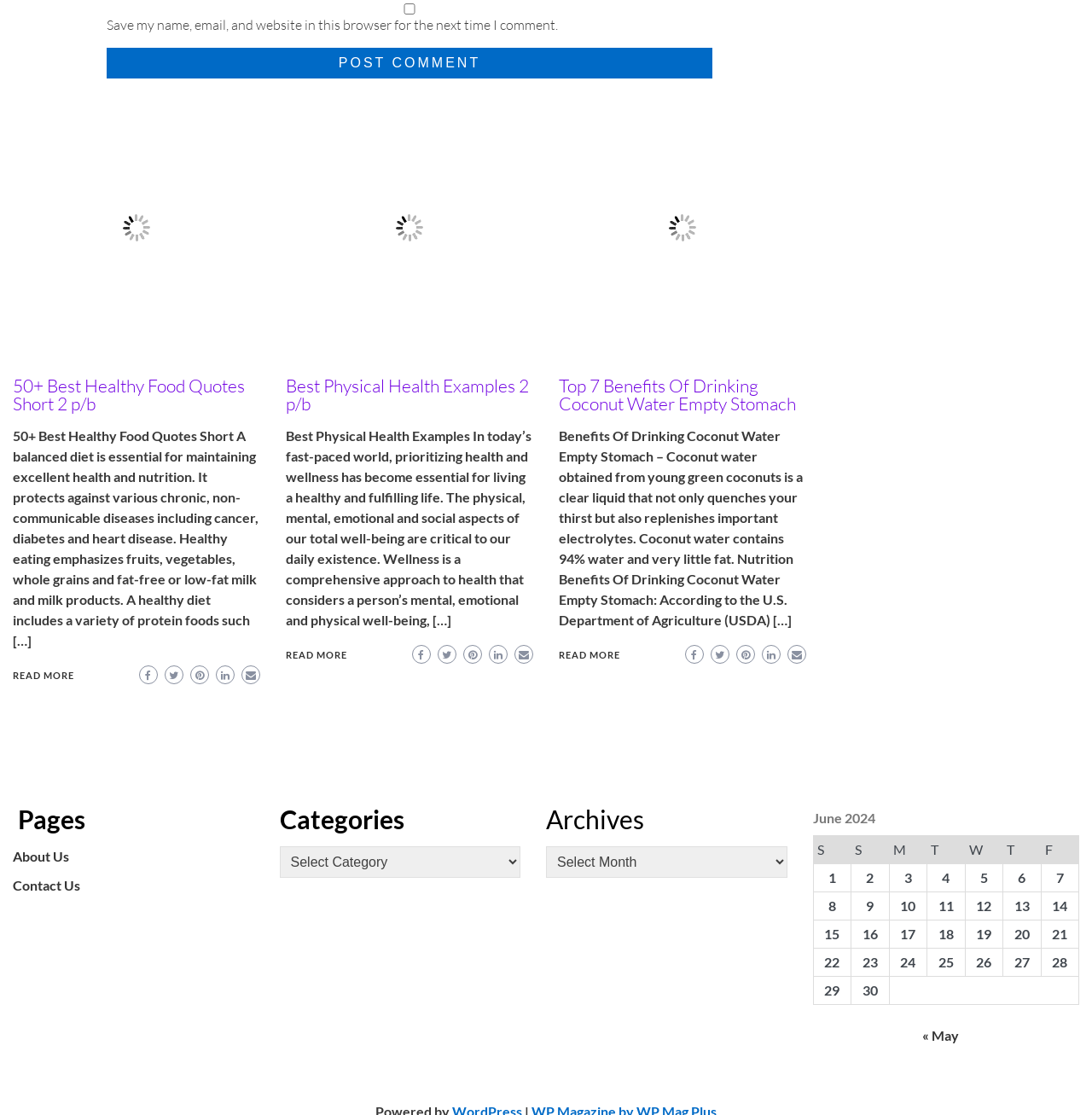Answer the question using only a single word or phrase: 
What are the categories listed on the webpage?

Not specified